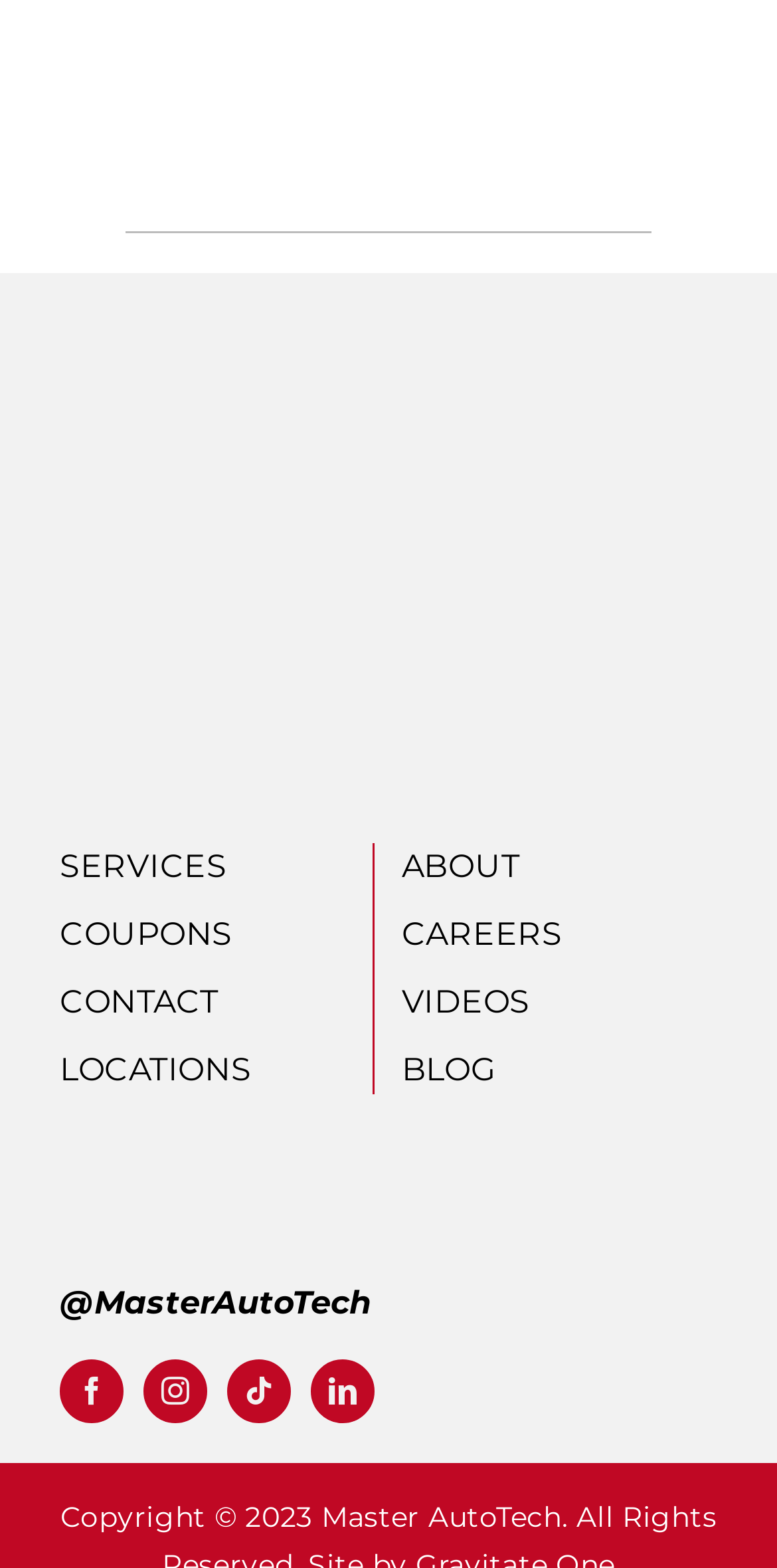Please identify the bounding box coordinates of the area that needs to be clicked to follow this instruction: "go to SERVICES".

[0.077, 0.538, 0.481, 0.568]